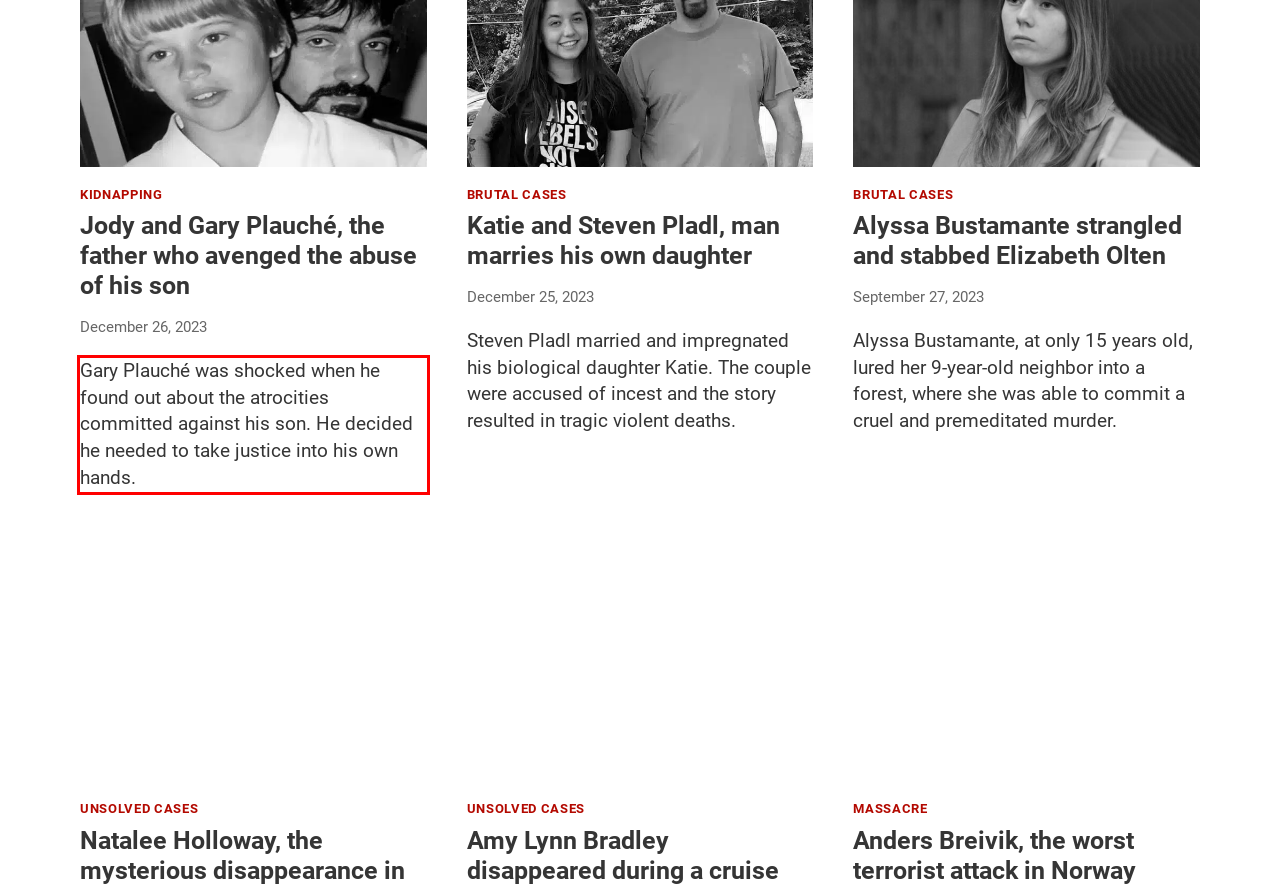Look at the provided screenshot of the webpage and perform OCR on the text within the red bounding box.

Gary Plauché was shocked when he found out about the atrocities committed against his son. He decided he needed to take justice into his own hands.